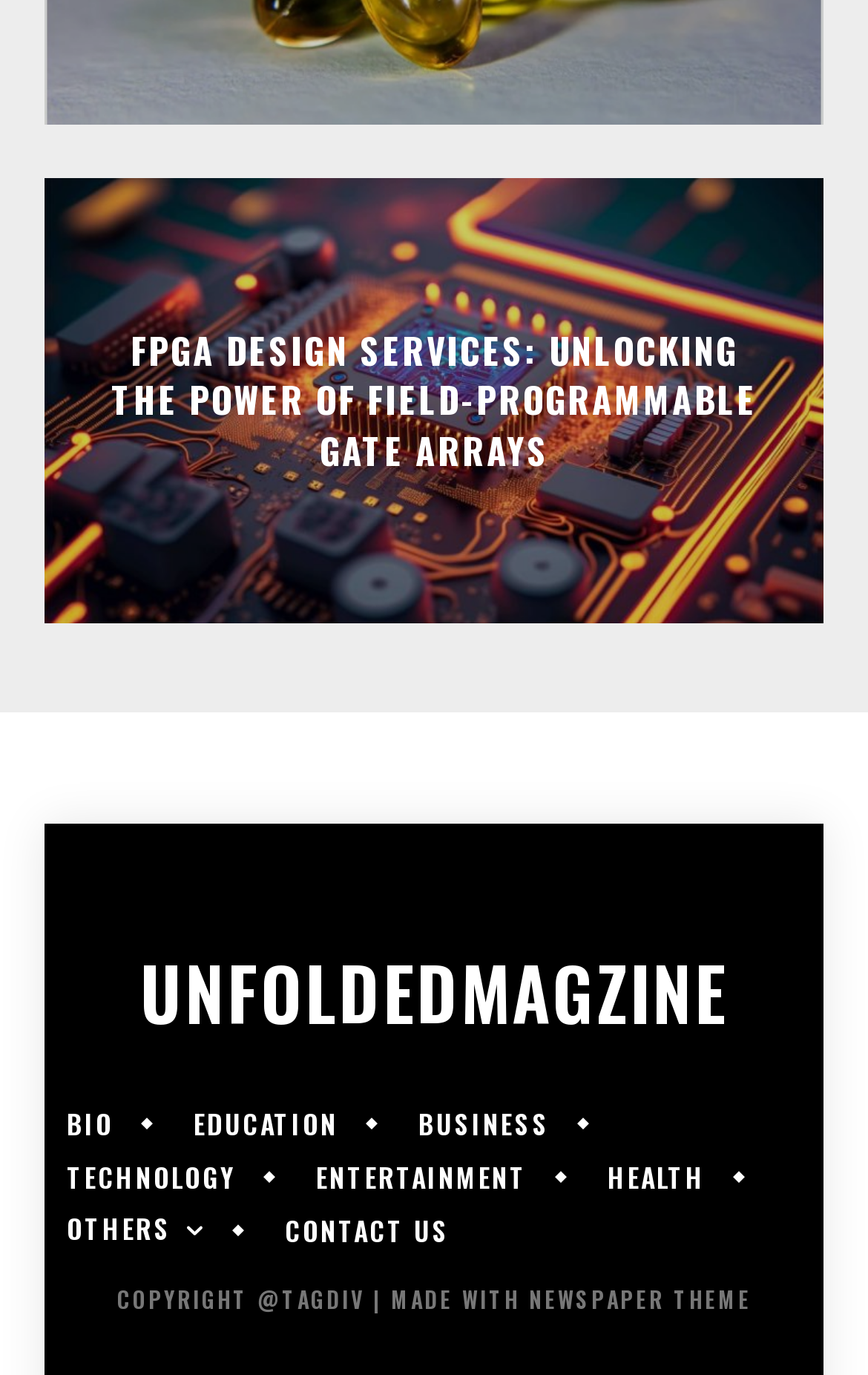Please find and report the bounding box coordinates of the element to click in order to perform the following action: "check BIO". The coordinates should be expressed as four float numbers between 0 and 1, in the format [left, top, right, bottom].

[0.051, 0.808, 0.156, 0.828]